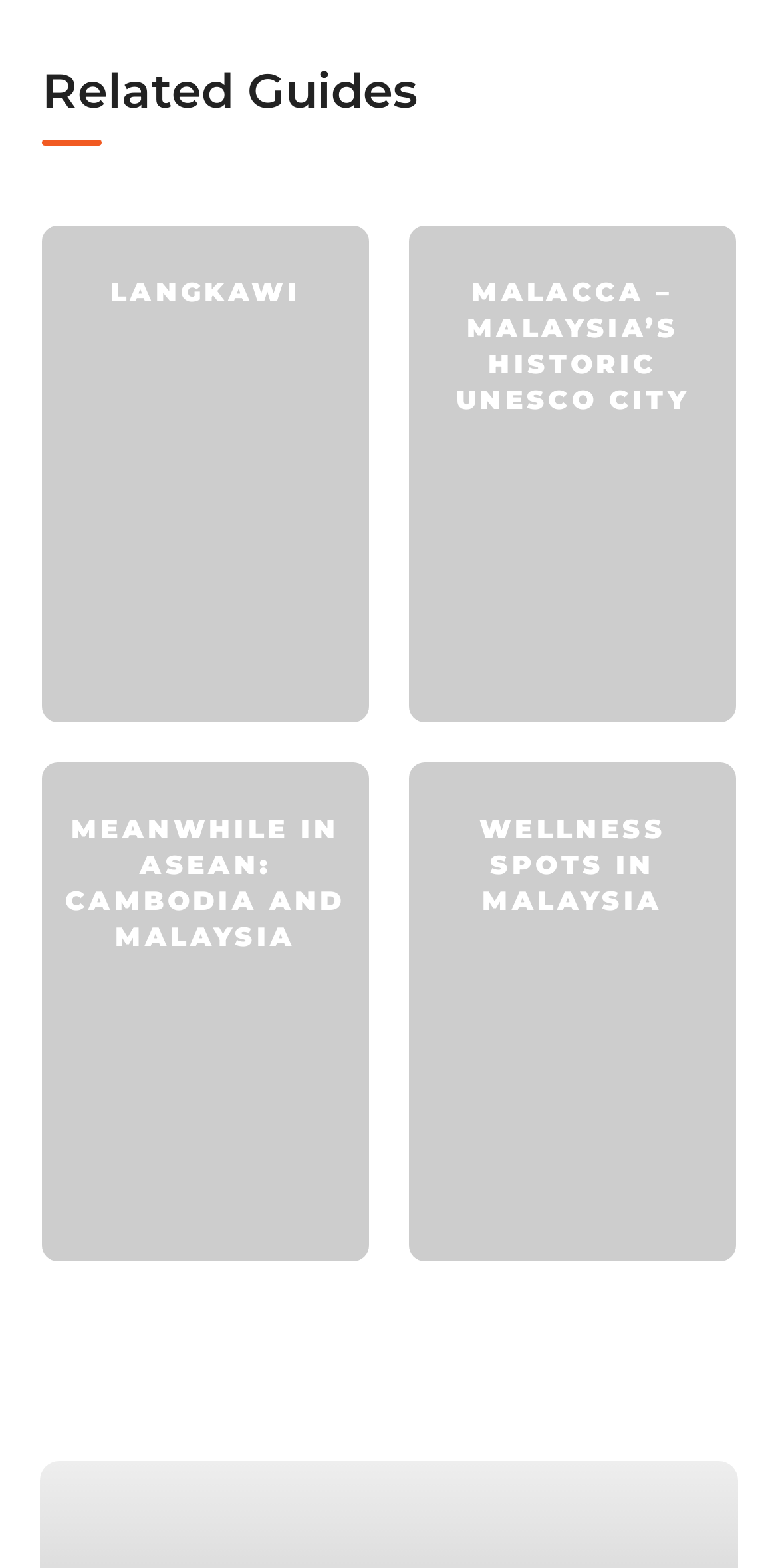What is the last related guide?
Please respond to the question with a detailed and thorough explanation.

The last related guide is 'WELLNESS SPOTS IN MALAYSIA' which is a link located at the bottom-right of the webpage, inside the fourth article element.